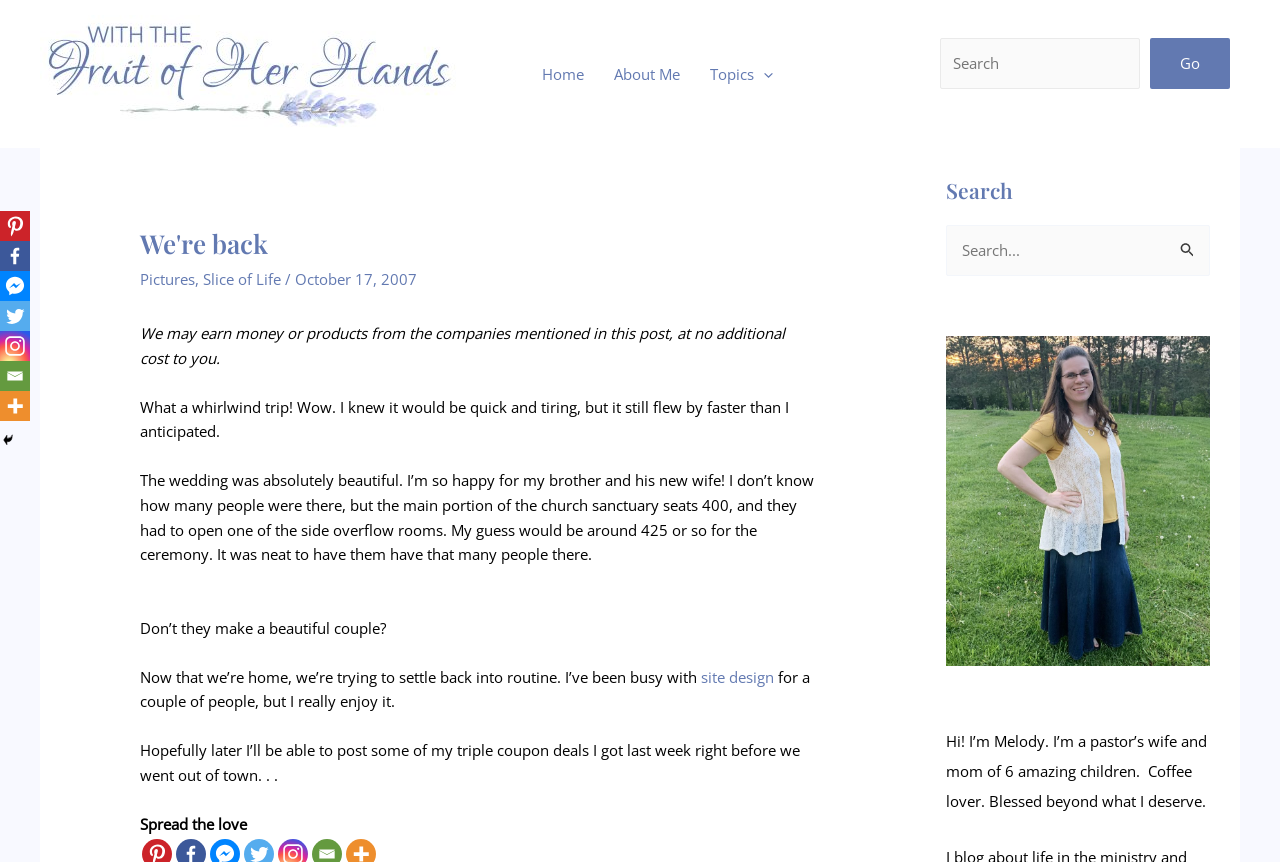Indicate the bounding box coordinates of the element that must be clicked to execute the instruction: "Click the 'Pictures' link". The coordinates should be given as four float numbers between 0 and 1, i.e., [left, top, right, bottom].

[0.109, 0.312, 0.152, 0.336]